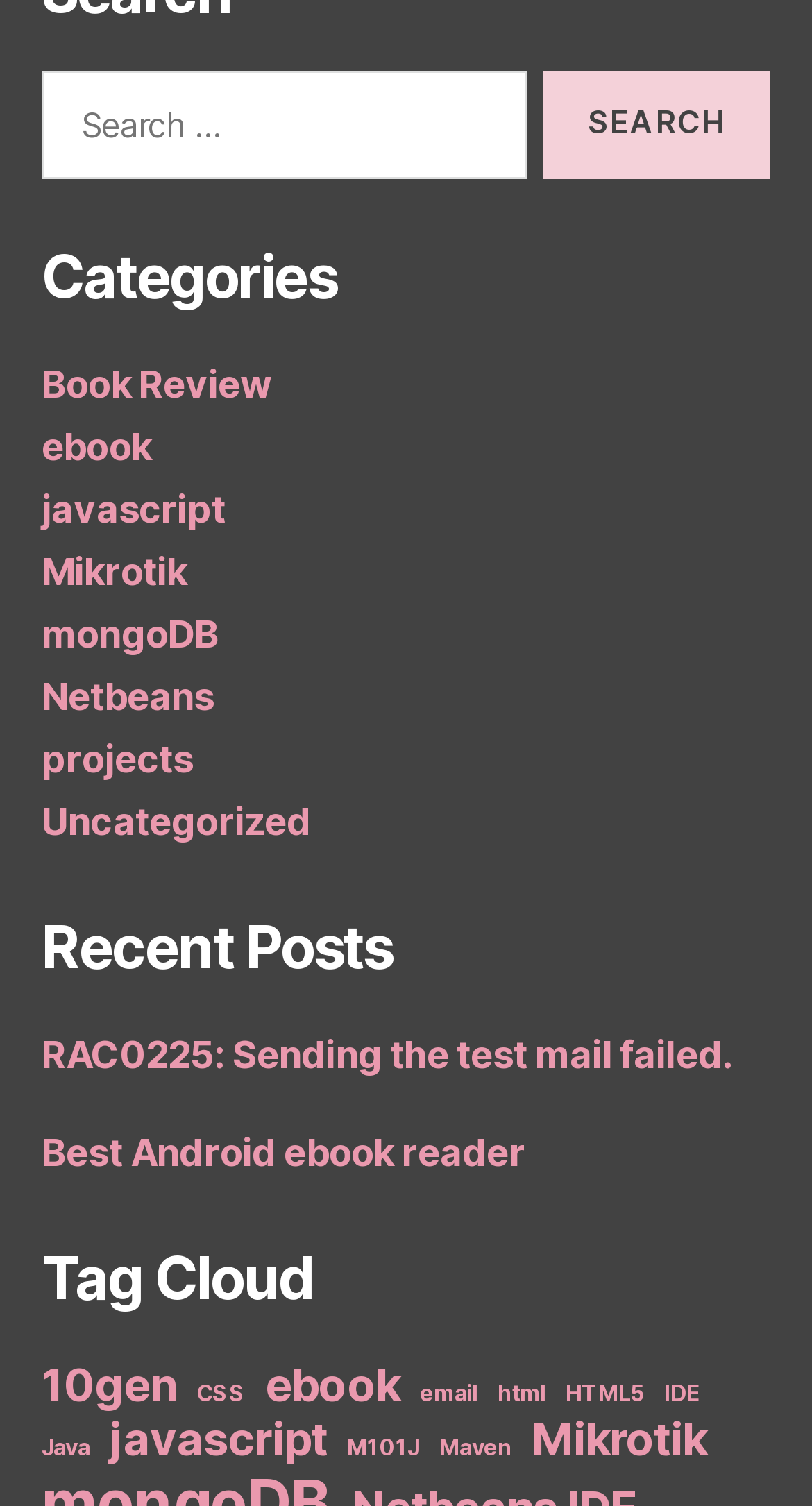Provide the bounding box coordinates of the UI element this sentence describes: "mongoDB".

[0.051, 0.406, 0.27, 0.435]